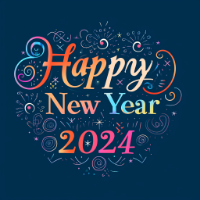What is the dominant color of the background?
Using the image, provide a detailed and thorough answer to the question.

The caption describes the background as a 'deep navy blue', which provides a striking contrast to the colorful text and design elements, making them stand out.